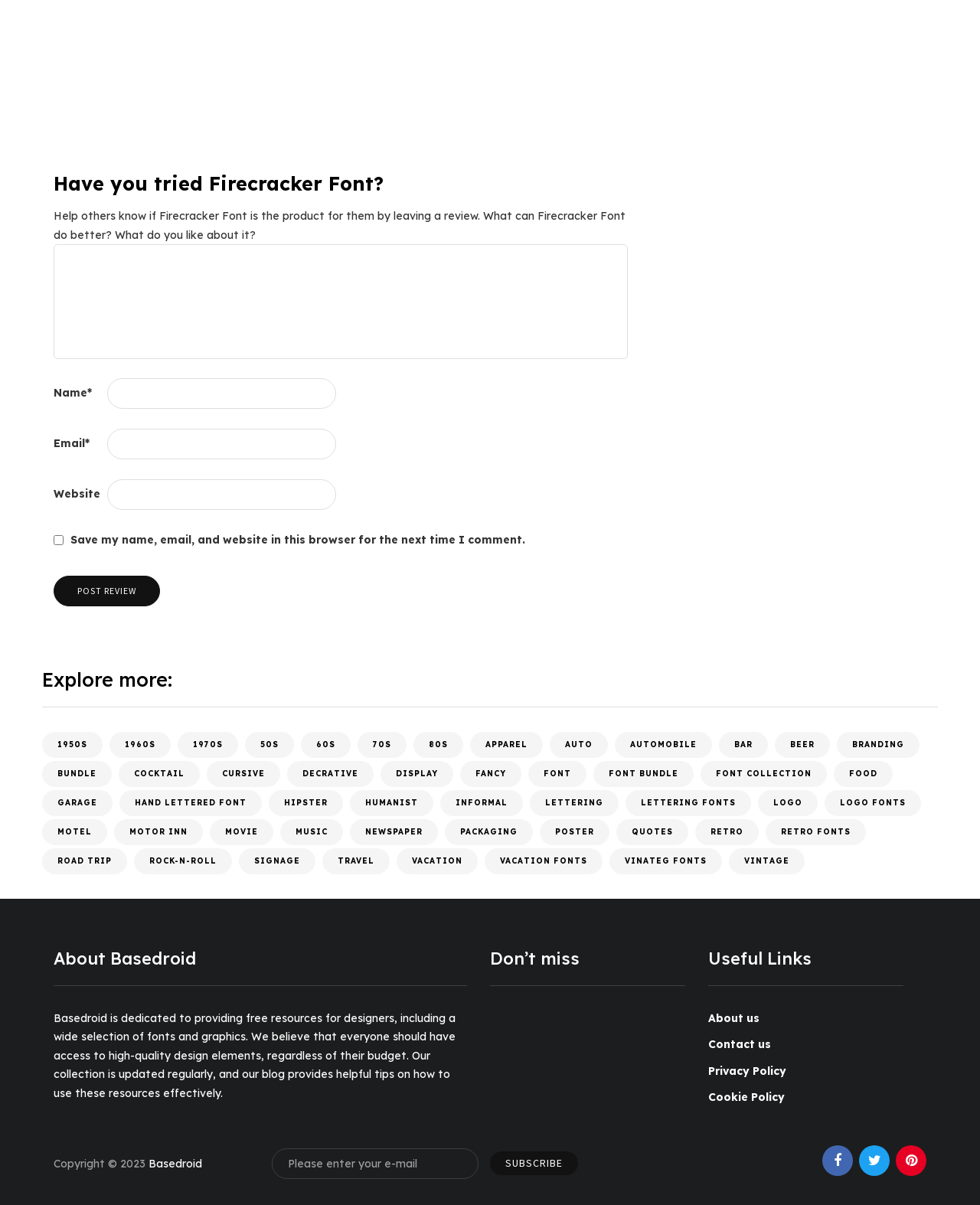Locate the bounding box coordinates of the element that should be clicked to fulfill the instruction: "Subscribe to the newsletter".

[0.42, 0.11, 0.51, 0.13]